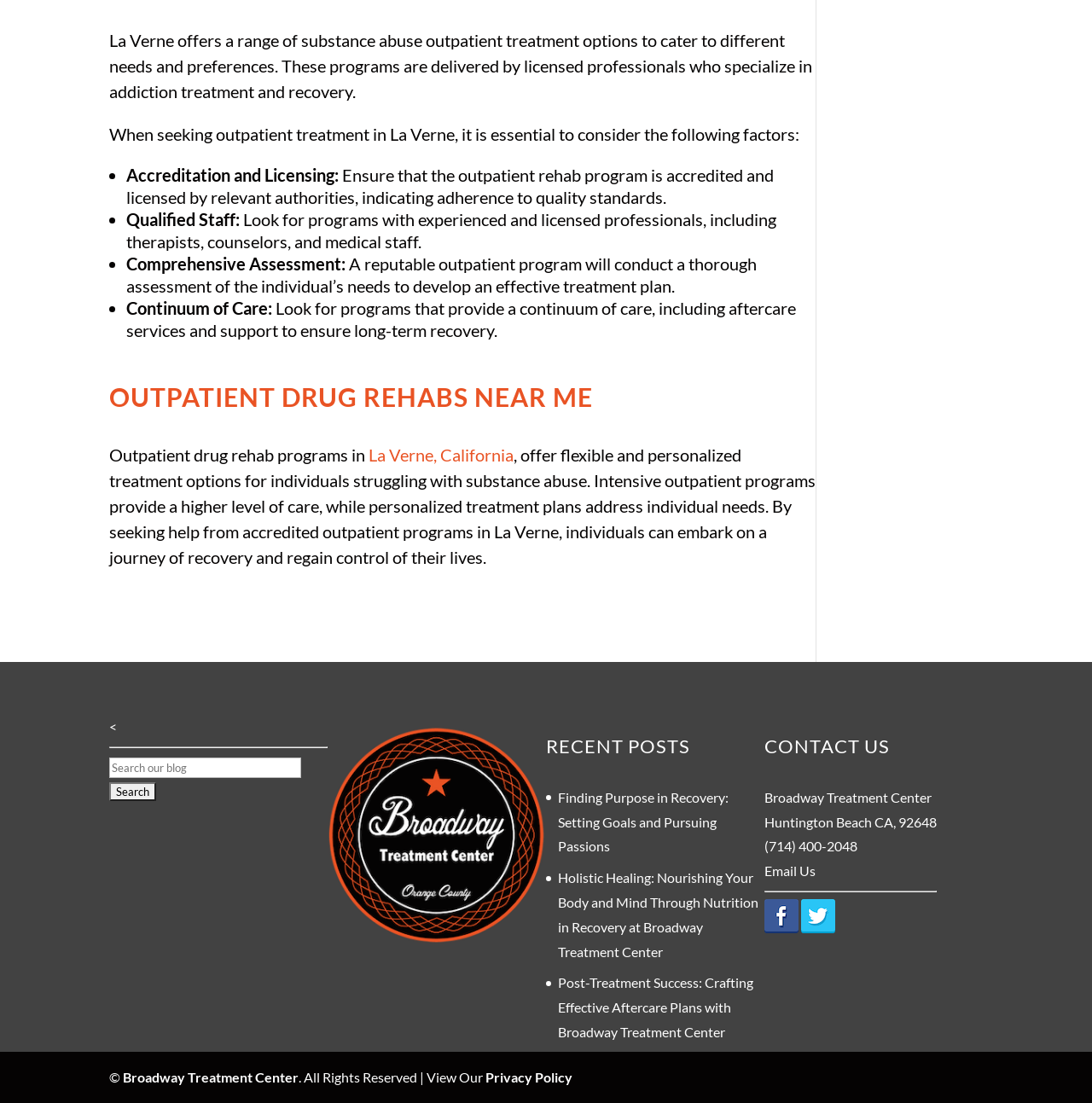Predict the bounding box coordinates for the UI element described as: "Broadway Treatment Center". The coordinates should be four float numbers between 0 and 1, presented as [left, top, right, bottom].

[0.112, 0.969, 0.273, 0.984]